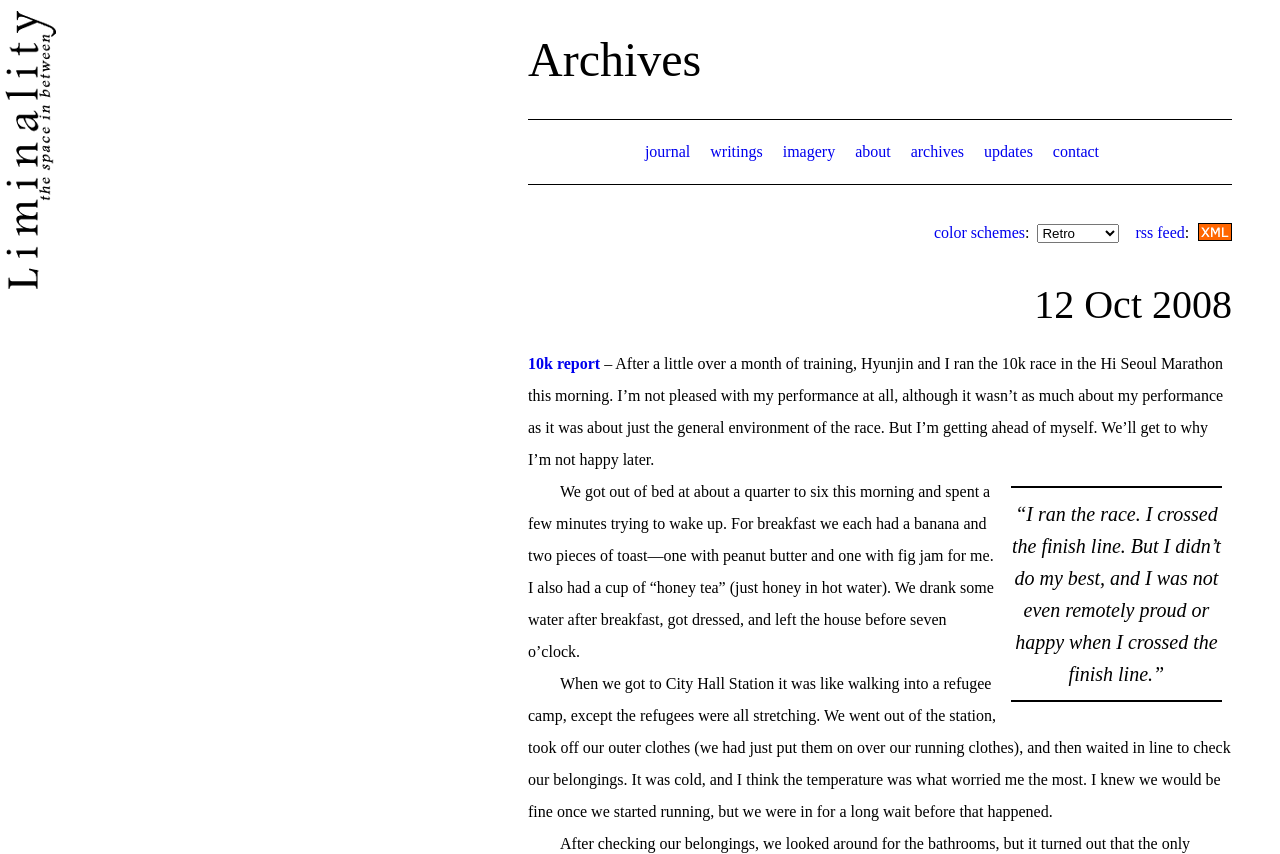What is the name of the event the author participated in?
Craft a detailed and extensive response to the question.

The text mentions that the author and Hyunjin ran the 10k race in the Hi Seoul Marathon, indicating that this is the name of the event they participated in.